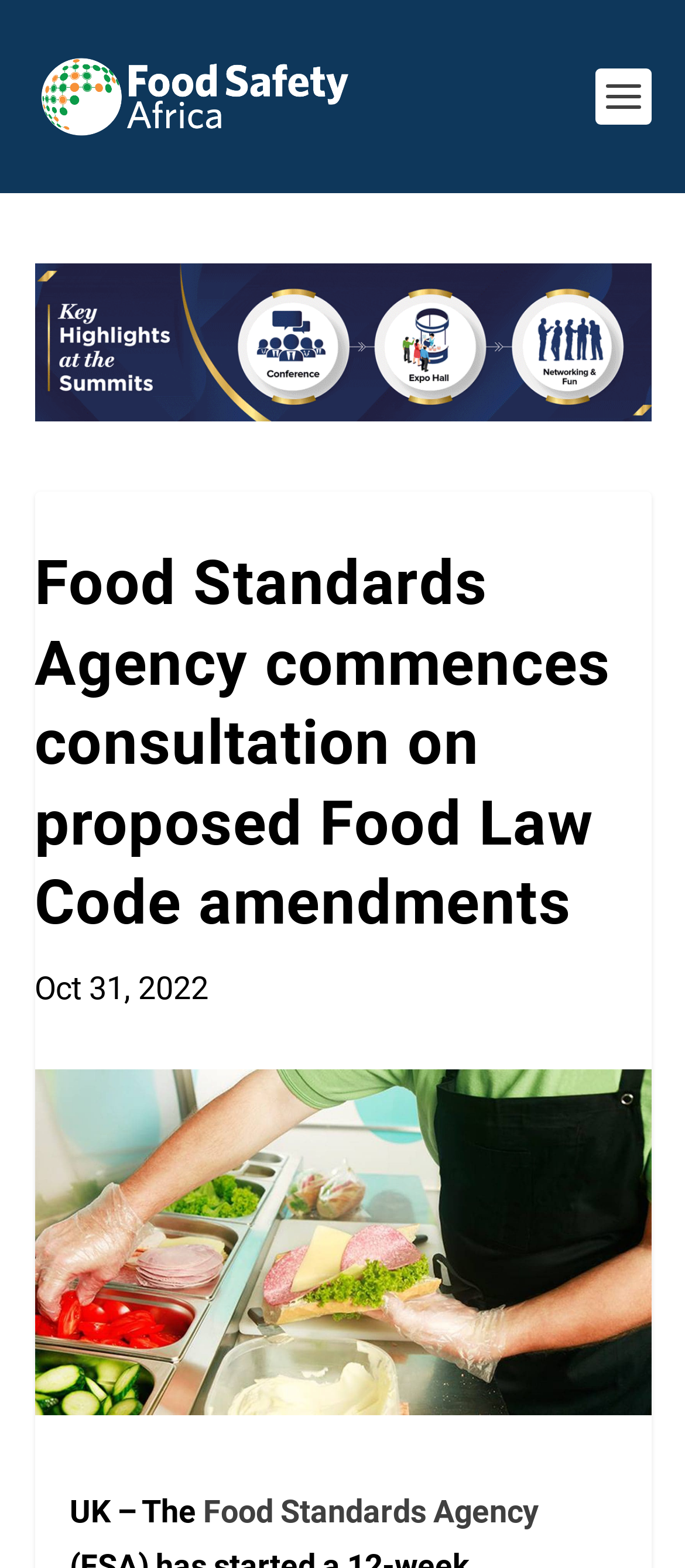What is the name of the magazine?
From the image, respond with a single word or phrase.

Food Safety Africa Magazine